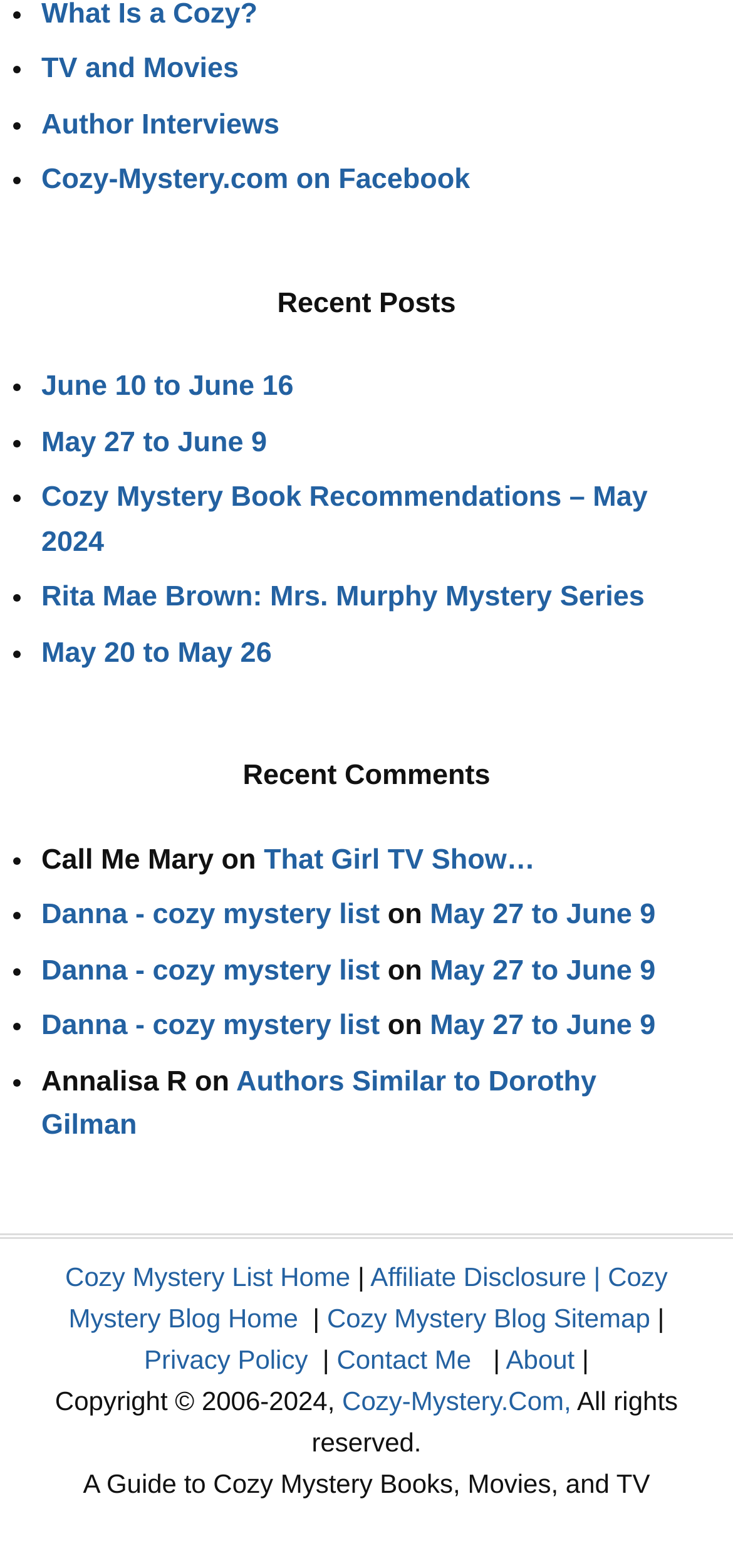What is the title of the first recent post listed on the website?
Examine the image closely and answer the question with as much detail as possible.

The first recent post listed on the website is 'June 10 to June 16', which is a link under the 'Recent Posts' heading.